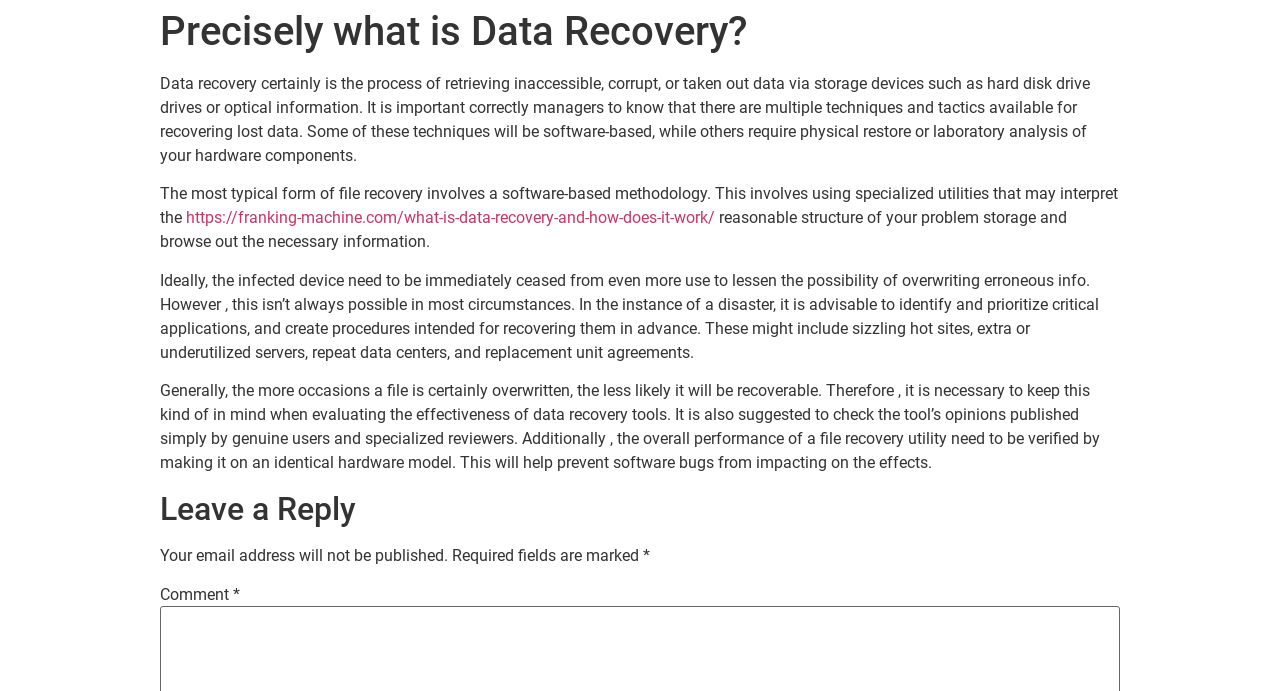What is data recovery?
Answer the question with a single word or phrase by looking at the picture.

Retrieving inaccessible data